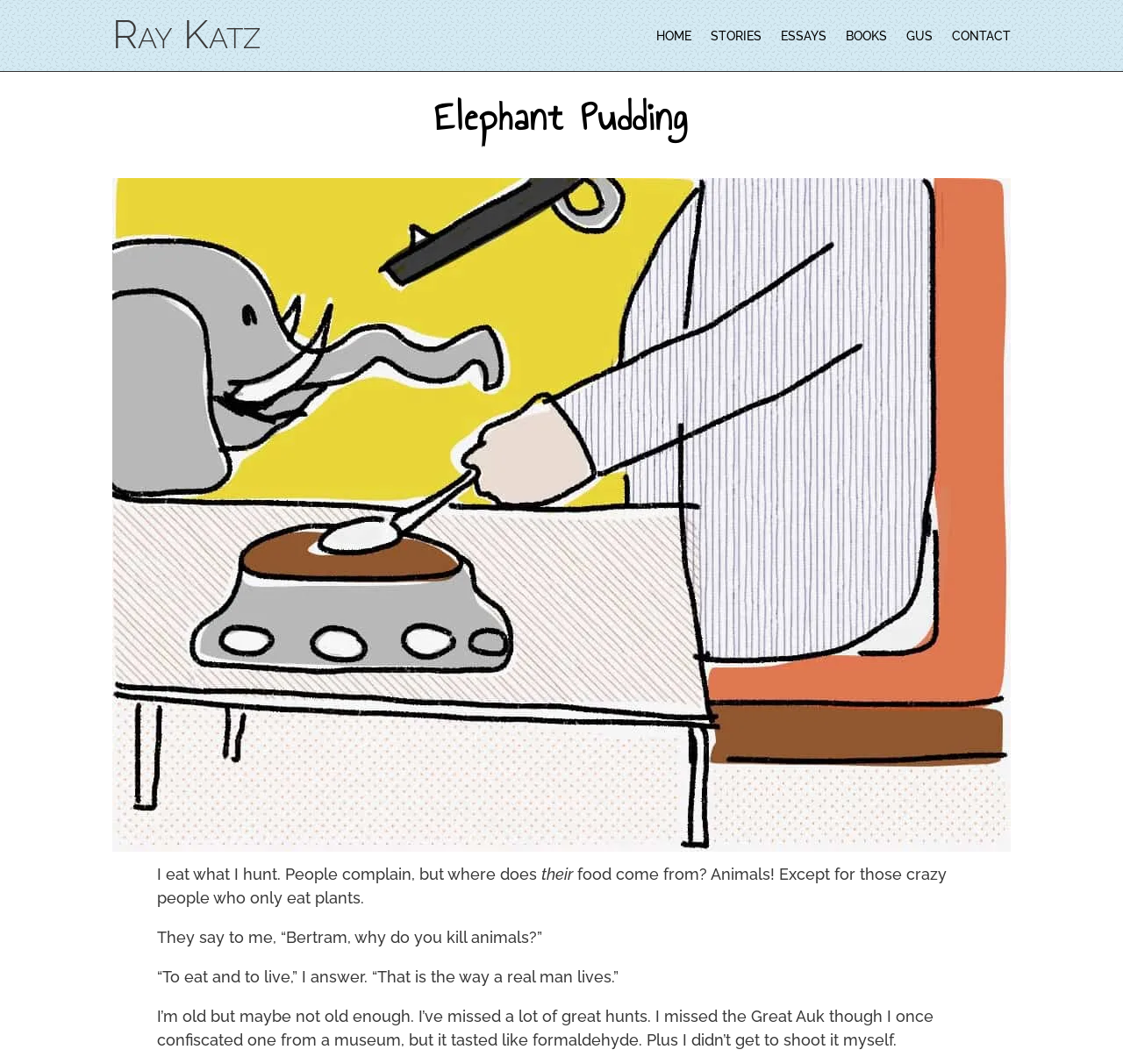What is the topic of the text?
Respond to the question with a well-detailed and thorough answer.

I read the text and found that it's about the author's perspective on hunting and eating animals, so the topic is hunting.